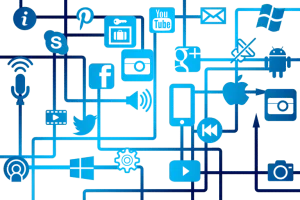What color are the lines that interconnect the icons?
Please answer using one word or phrase, based on the screenshot.

Blue